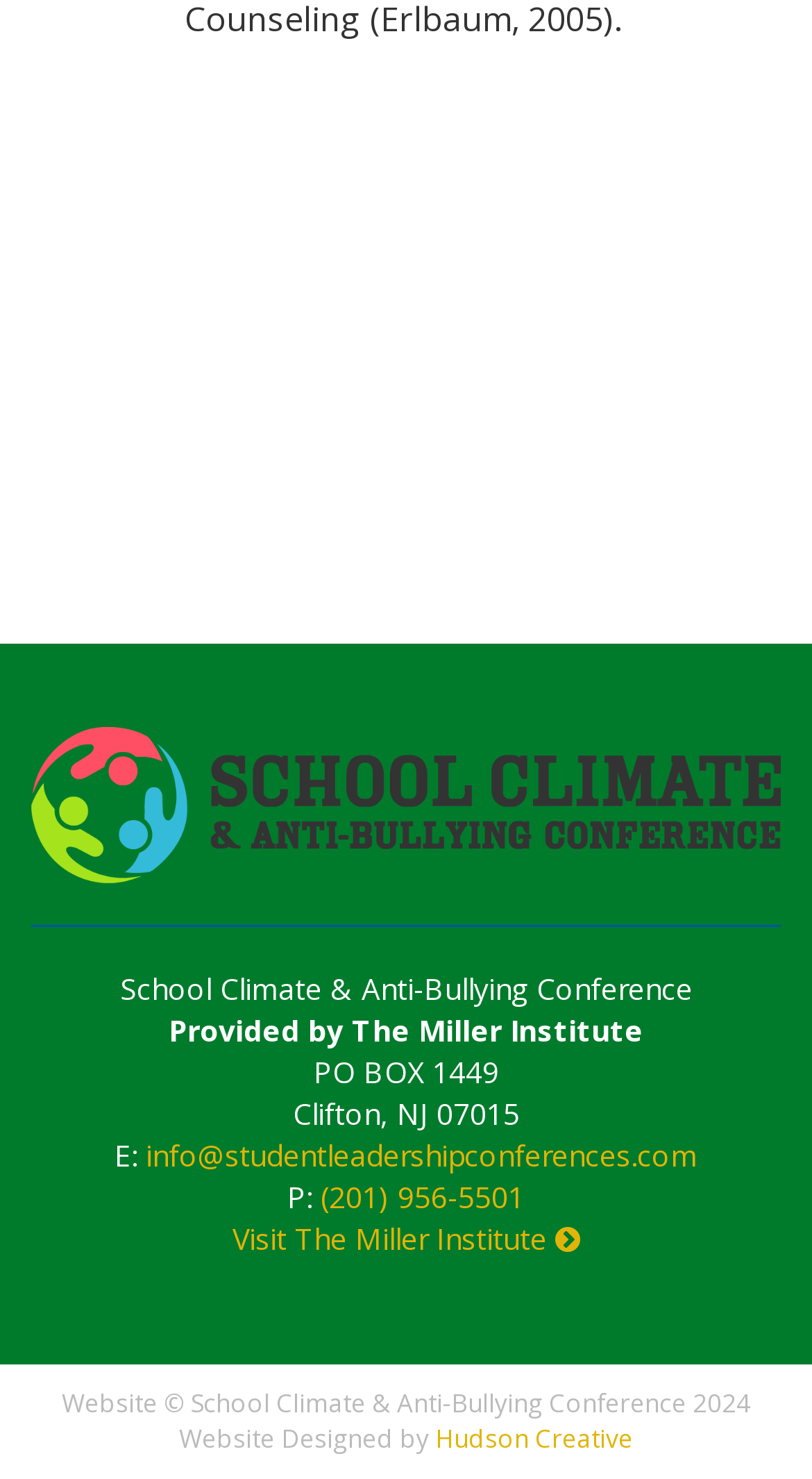Give a one-word or short-phrase answer to the following question: 
Who designed the website?

Hudson Creative